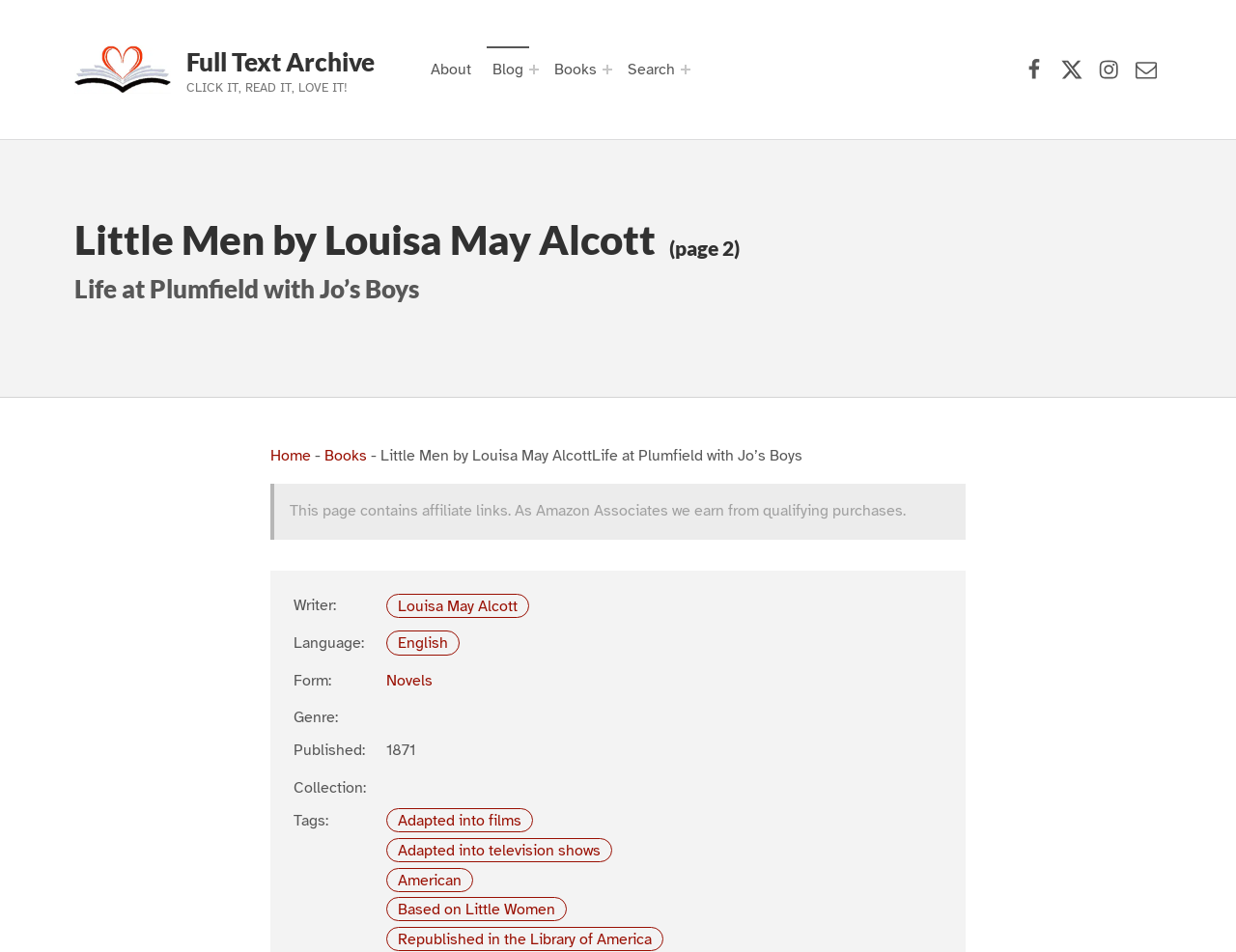Find and generate the main title of the webpage.

Little Men by Louisa May Alcott
Life at Plumfield with Jo’s Boys
 (page 2)